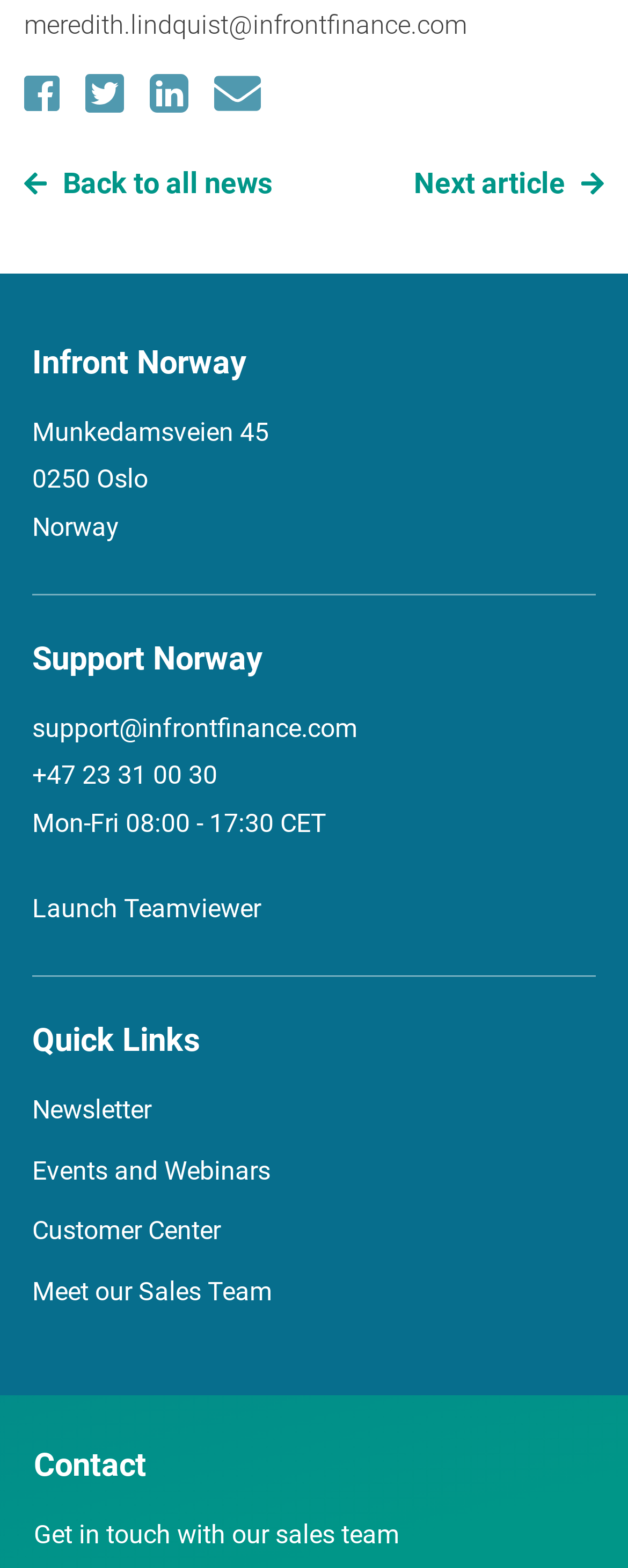Please locate the bounding box coordinates of the region I need to click to follow this instruction: "Share on Facebook".

[0.038, 0.048, 0.095, 0.068]